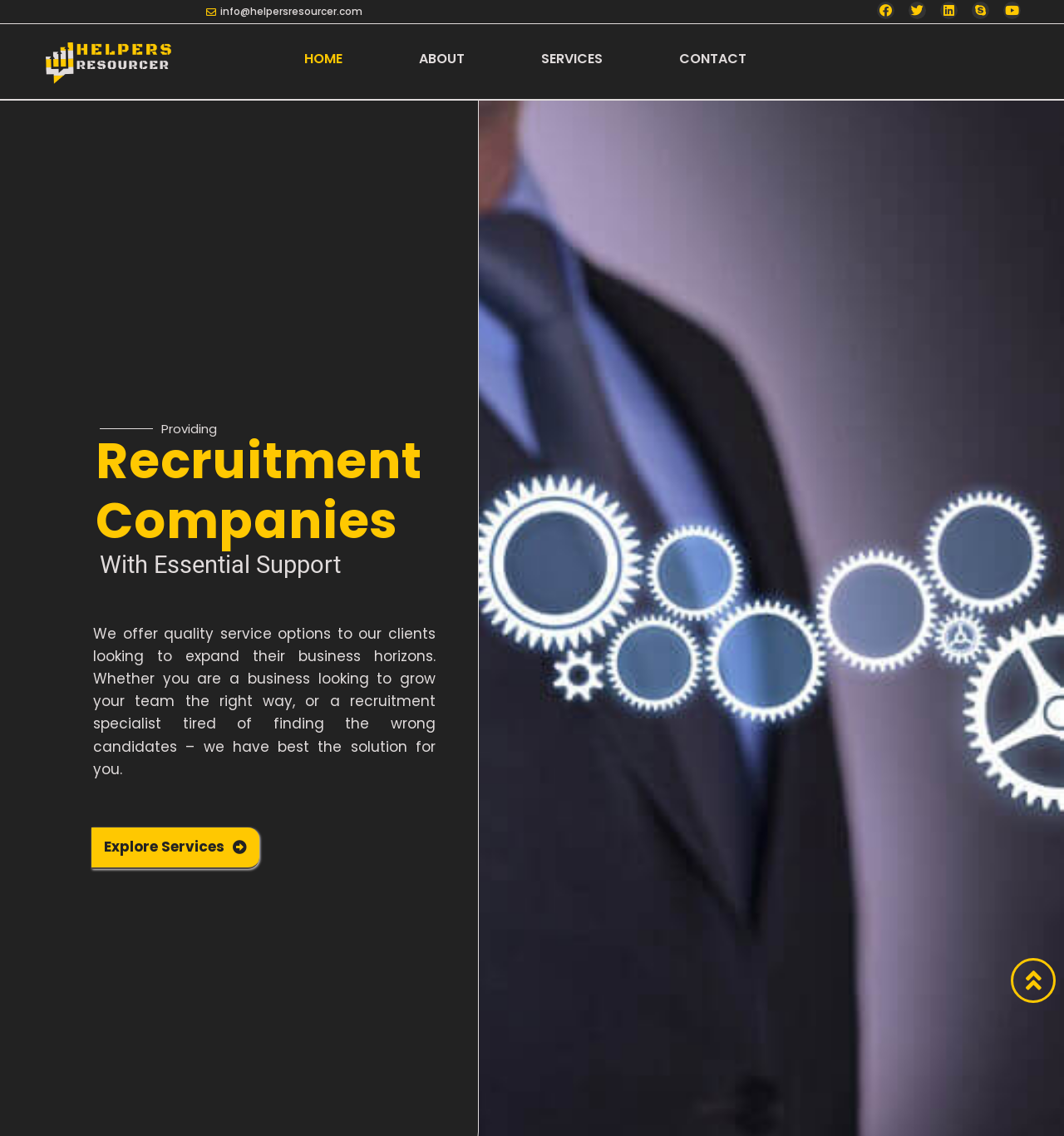Pinpoint the bounding box coordinates of the area that must be clicked to complete this instruction: "Go to HOME page".

[0.258, 0.035, 0.35, 0.07]